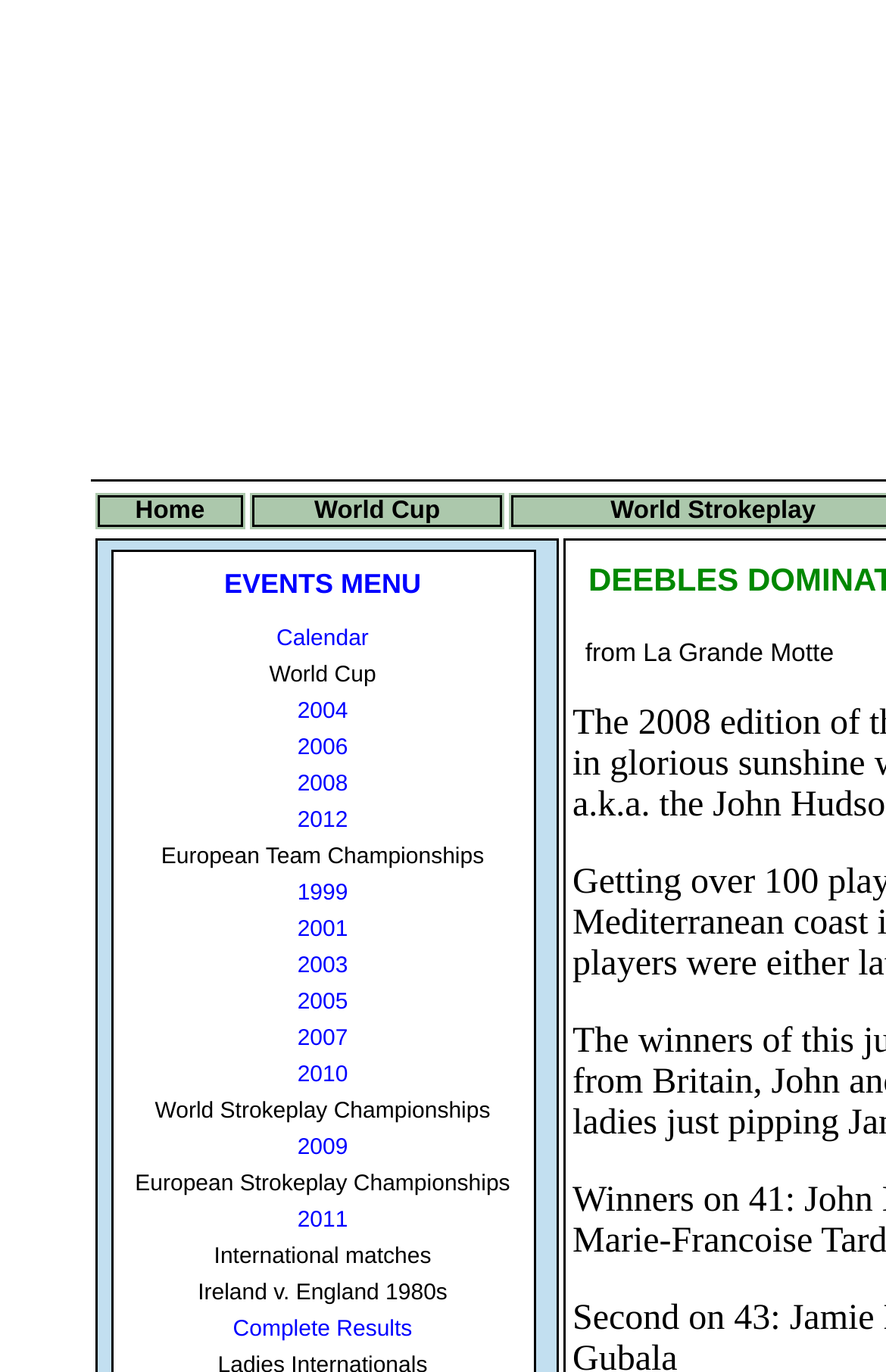Locate the coordinates of the bounding box for the clickable region that fulfills this instruction: "connect with me on instagram".

None